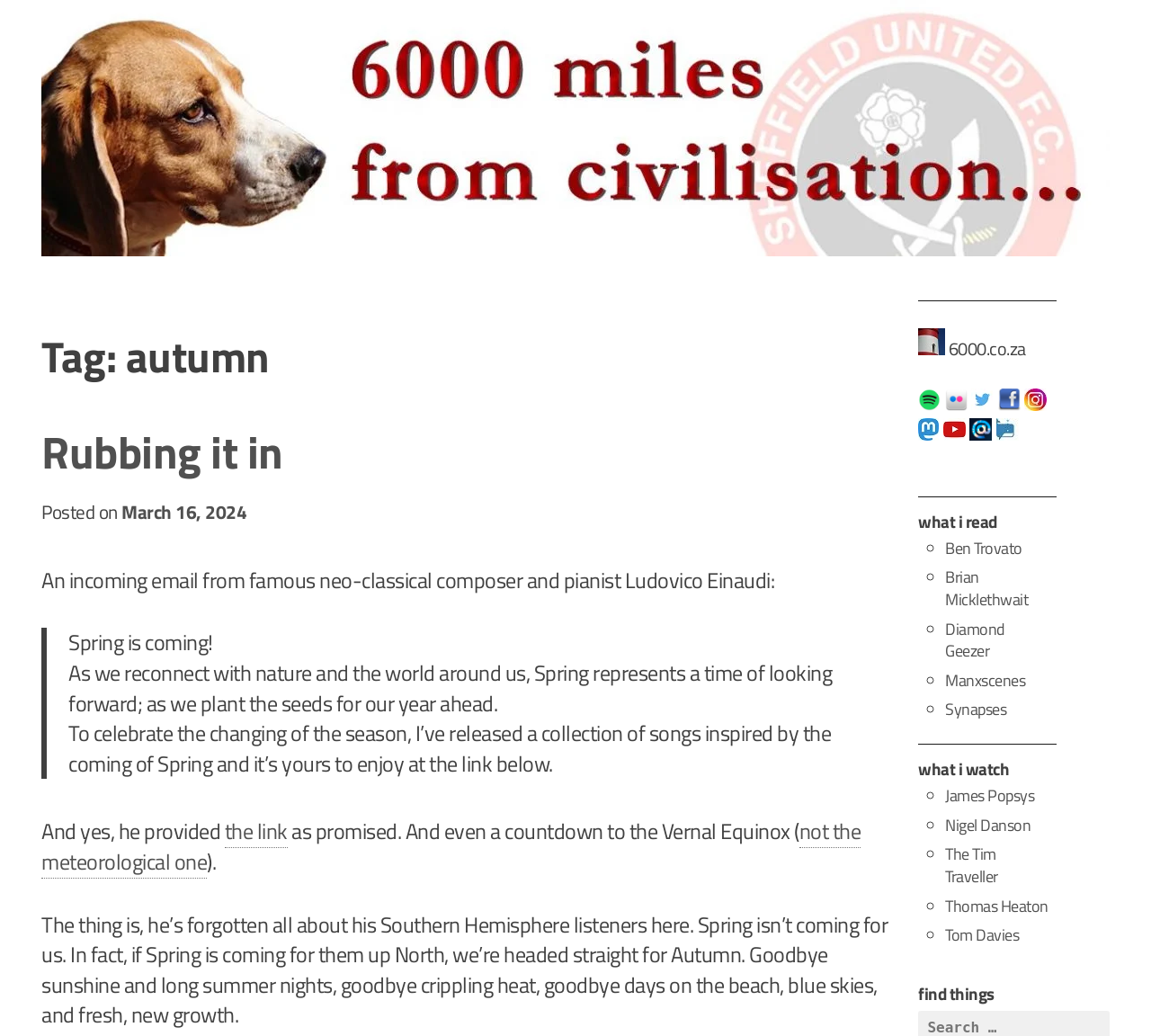How many links are there in the 'what i read' section?
Give a detailed and exhaustive answer to the question.

The 'what i read' section can be identified by the heading element with the text 'what i read'. Under this section, there are 5 link elements, each with a ListMarker element preceding it.